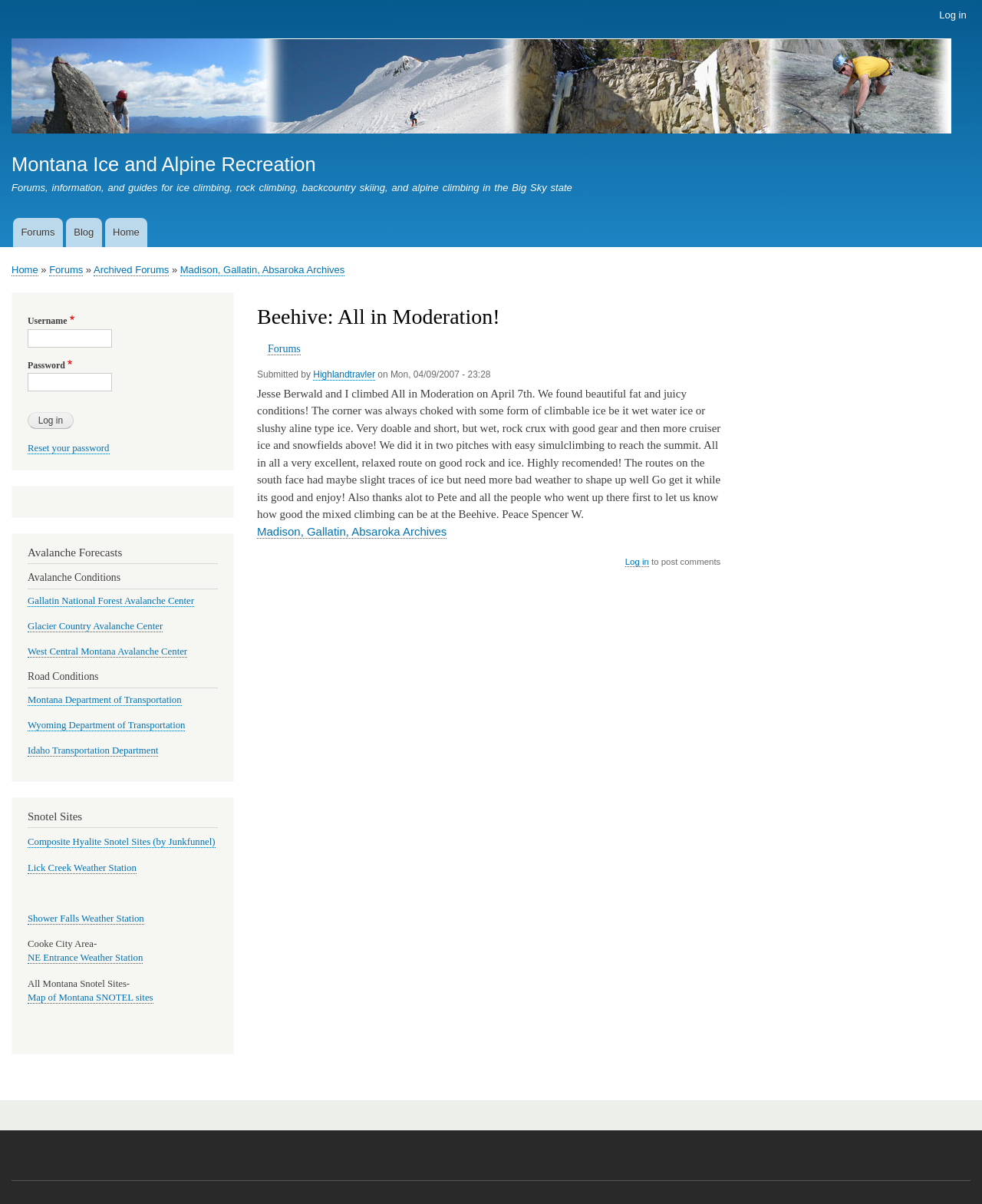Please specify the bounding box coordinates of the area that should be clicked to accomplish the following instruction: "View unanswered question about tensile strength". The coordinates should consist of four float numbers between 0 and 1, i.e., [left, top, right, bottom].

None